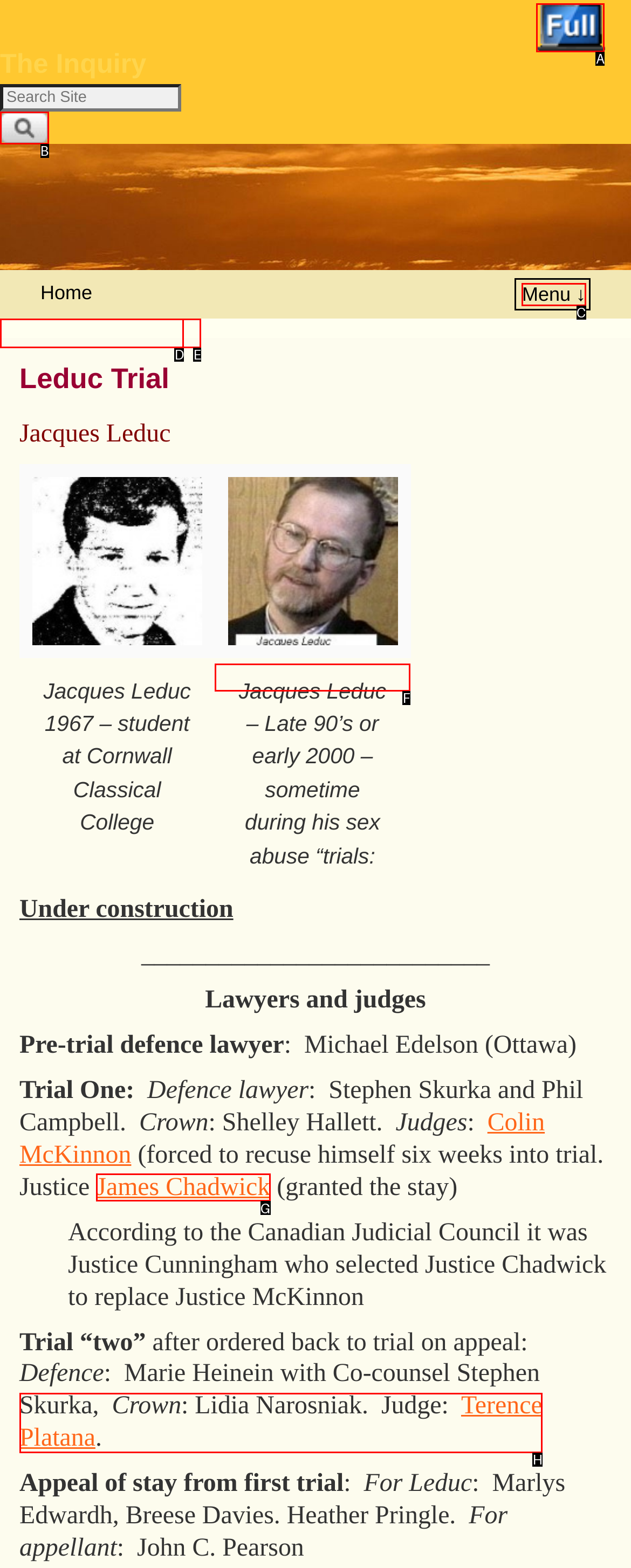Identify the HTML element that best matches the description: title="Switch to standard web view.". Provide your answer by selecting the corresponding letter from the given options.

A